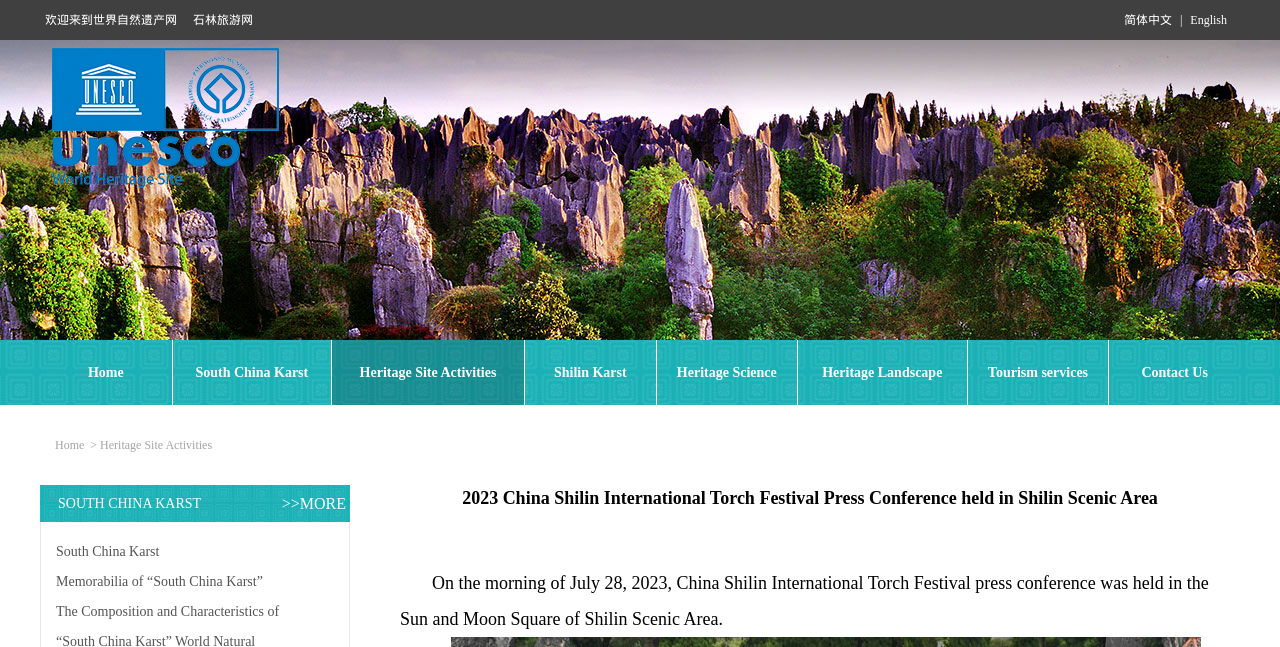What is the date of the press conference?
Give a detailed and exhaustive answer to the question.

The text states that the press conference was held on the morning of July 28, 2023, so the date of the press conference is July 28, 2023.